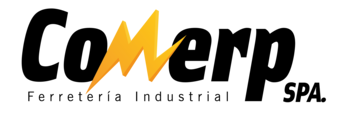What type of solutions does Comerpspa provide?
Can you provide a detailed and comprehensive answer to the question?

The phrase 'Ferretería Industrial' displayed below the company name indicates that Comerpspa specializes in providing industrial-level hardware solutions, which is reflected in the company's modern and energetic logo design.